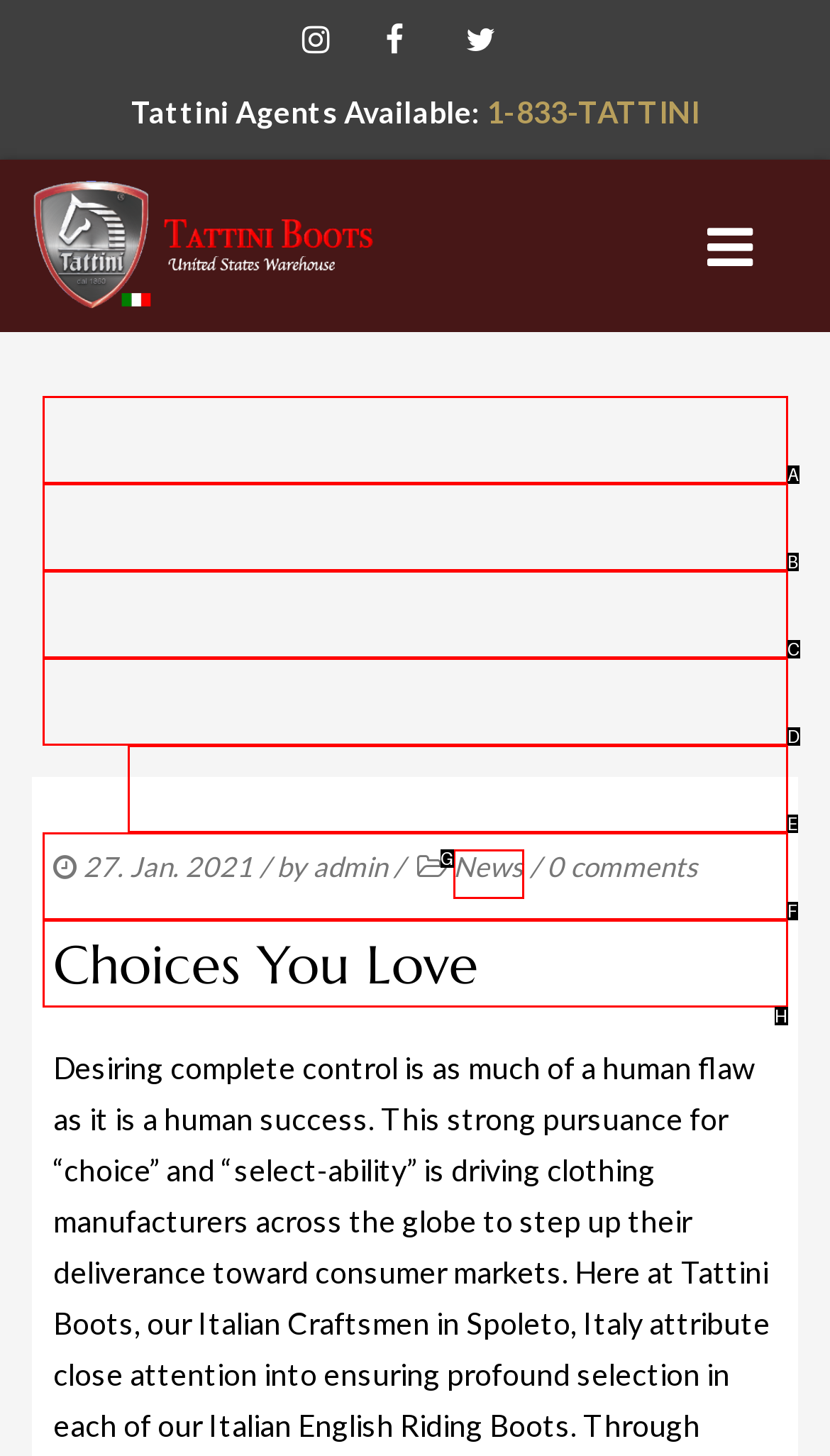Point out the option that aligns with the description: Our Products
Provide the letter of the corresponding choice directly.

C